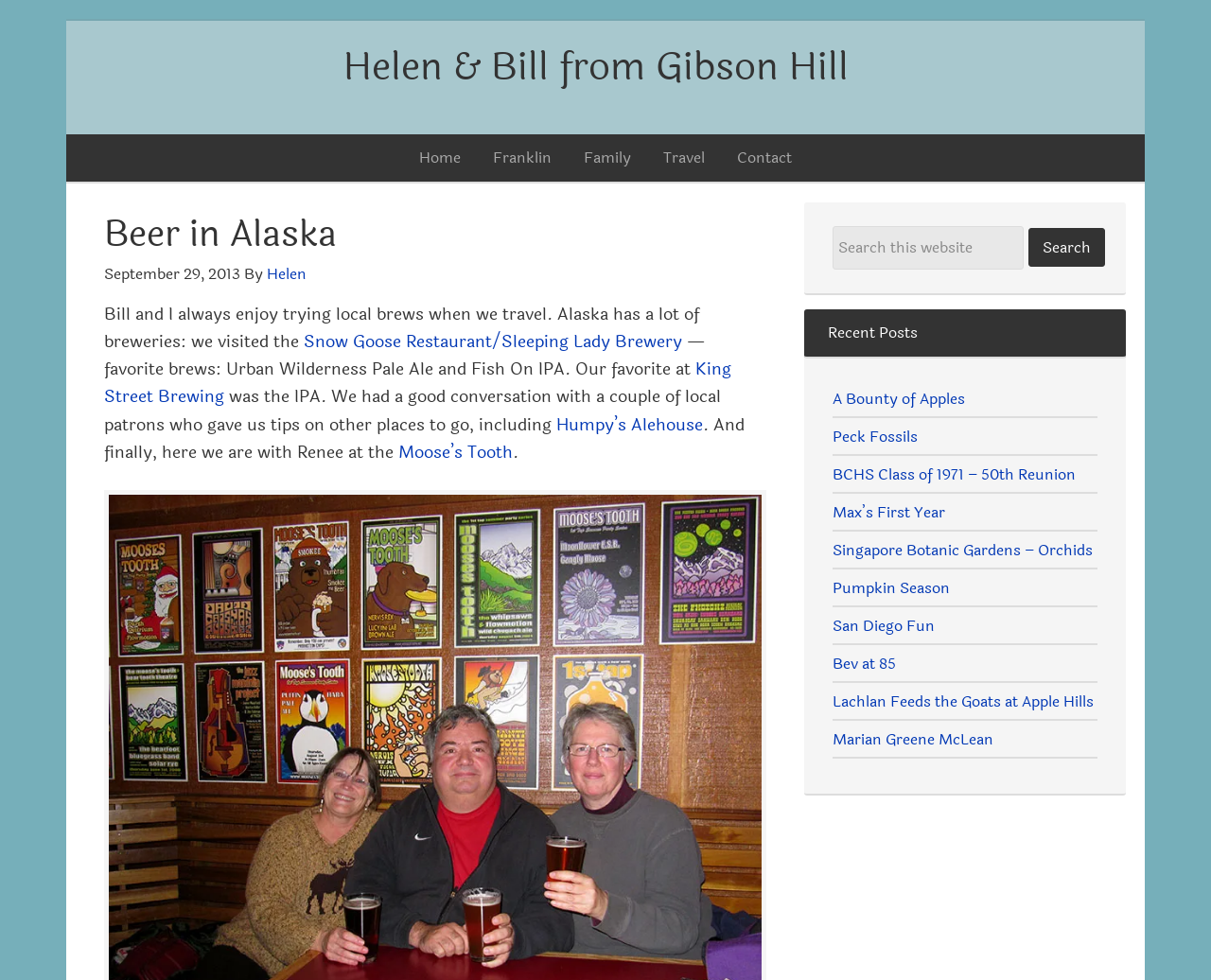Explain in detail what is displayed on the webpage.

The webpage is about "Beer in Alaska" and features a personal blog post about the authors' experience trying local brews during their travel to Alaska. At the top of the page, there is a navigation menu with links to "Home", "Franklin", "Family", "Travel", and "Contact". Below the navigation menu, there is a header section with the title "Beer in Alaska" and a timestamp "September 29, 2013". 

The main content of the page is a blog post that starts with a sentence "Bill and I always enjoy trying local brews when we travel." The post mentions several breweries they visited, including Snow Goose Restaurant/Sleeping Lady Brewery, King Street Brewing, and Moose's Tooth. The authors also mention their favorite brews, such as Urban Wilderness Pale Ale and Fish On IPA. The post includes links to these breweries and mentions conversations with local patrons who gave them tips on other places to visit.

On the right side of the page, there is a sidebar with a search box and a list of recent posts, including "A Bounty of Apples", "Peck Fossils", "BCHS Class of 1971 – 50th Reunion", and several others. The sidebar takes up about a quarter of the page's width and is located below the main content area.